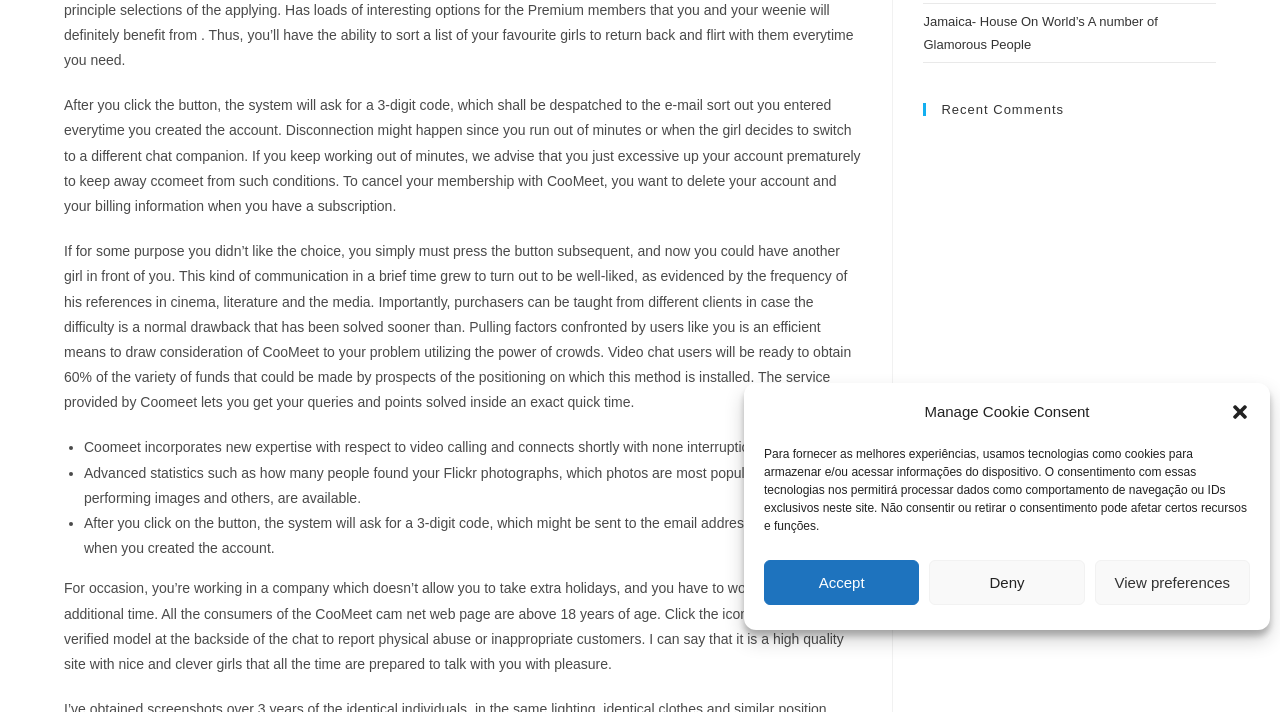Highlight the bounding box of the UI element that corresponds to this description: "Deny".

[0.726, 0.787, 0.847, 0.85]